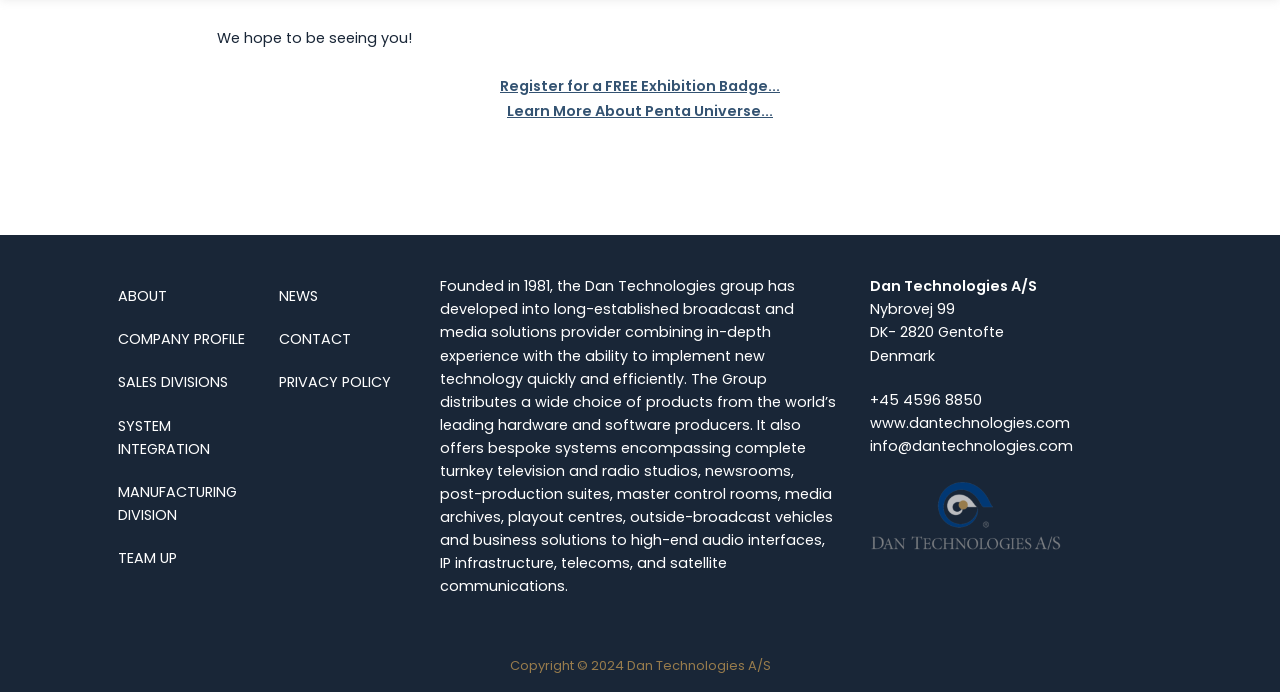Could you please study the image and provide a detailed answer to the question:
What is the company's name?

I found the company's name by looking at the StaticText element with the text 'Dan Technologies A/S' located at [0.68, 0.399, 0.81, 0.428].